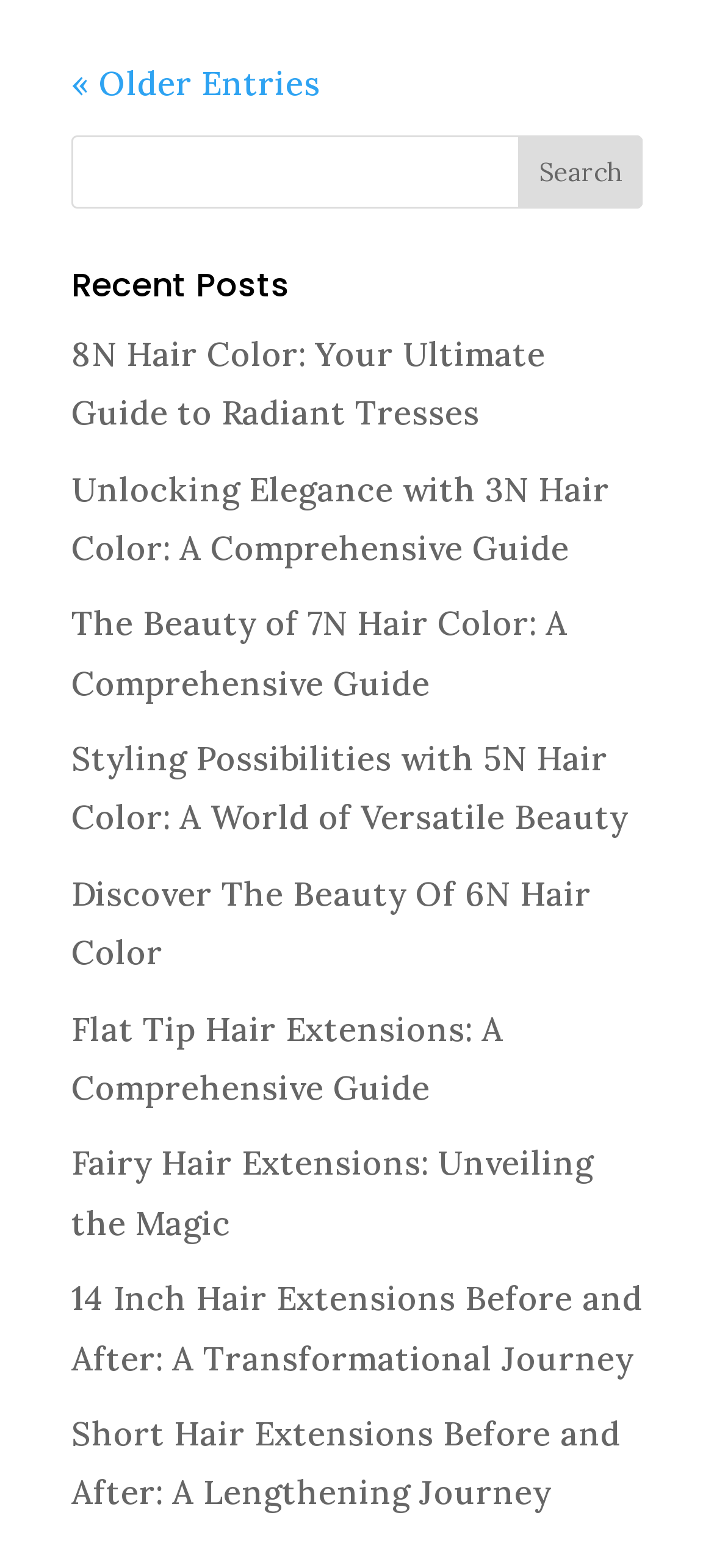Please find the bounding box coordinates of the element that must be clicked to perform the given instruction: "Read about 'Flat Tip Hair Extensions: A Comprehensive Guide'". The coordinates should be four float numbers from 0 to 1, i.e., [left, top, right, bottom].

[0.1, 0.643, 0.705, 0.707]